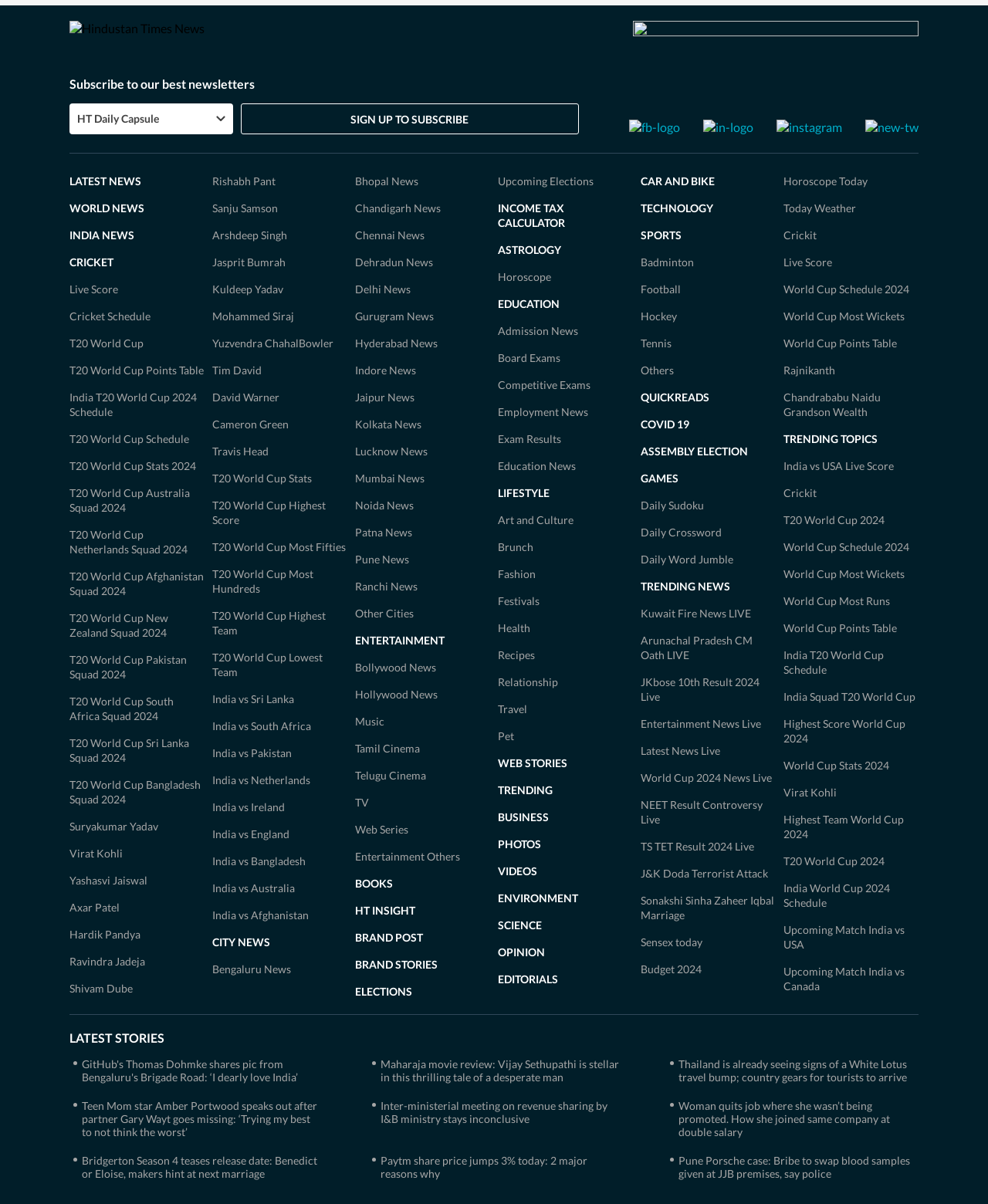Locate the bounding box coordinates of the element that needs to be clicked to carry out the instruction: "Read India news". The coordinates should be given as four float numbers ranging from 0 to 1, i.e., [left, top, right, bottom].

[0.07, 0.19, 0.136, 0.201]